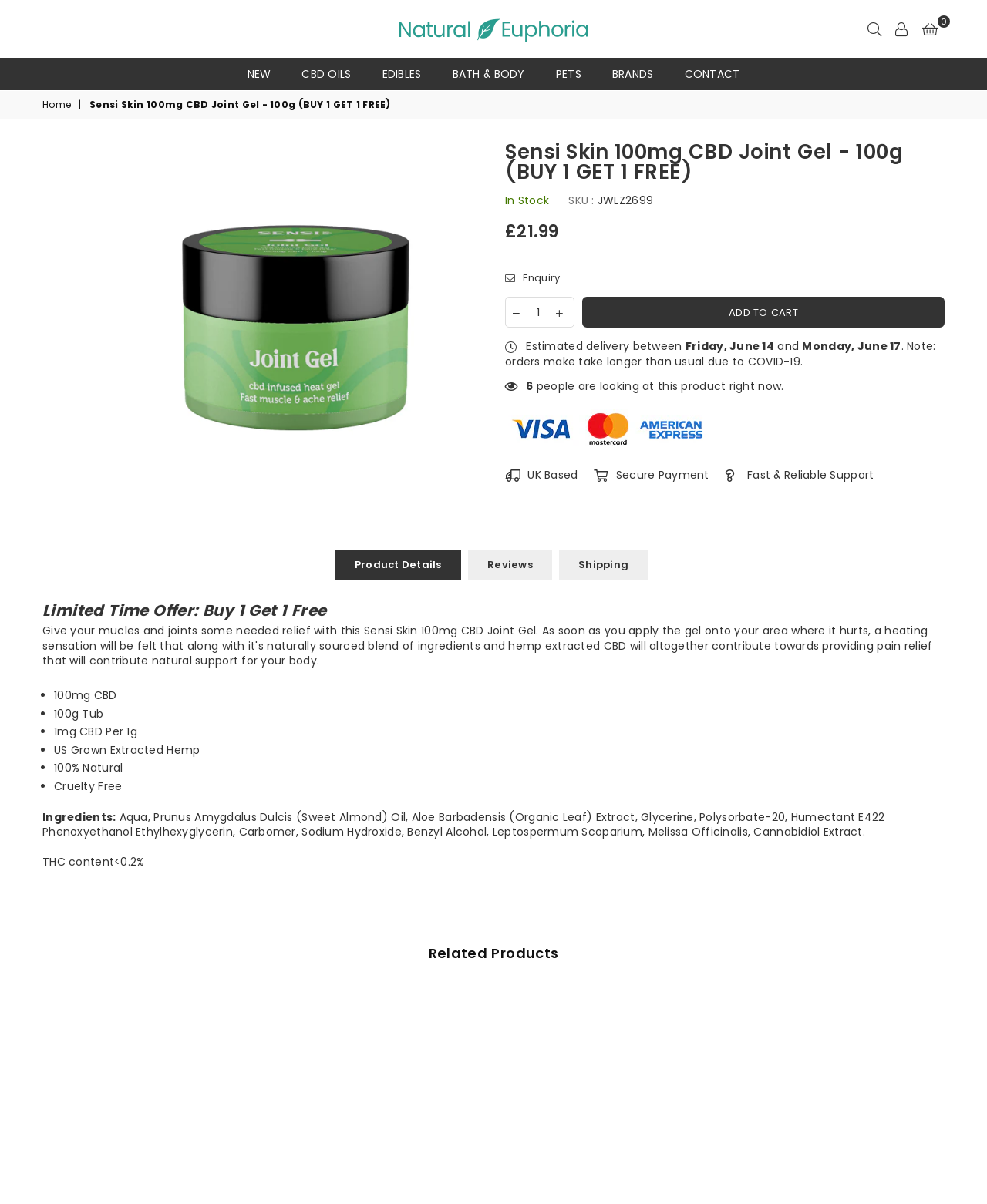Identify the bounding box for the UI element described as: "input value="1" name="quantity" value="1"". Ensure the coordinates are four float numbers between 0 and 1, formatted as [left, top, right, bottom].

[0.534, 0.247, 0.556, 0.272]